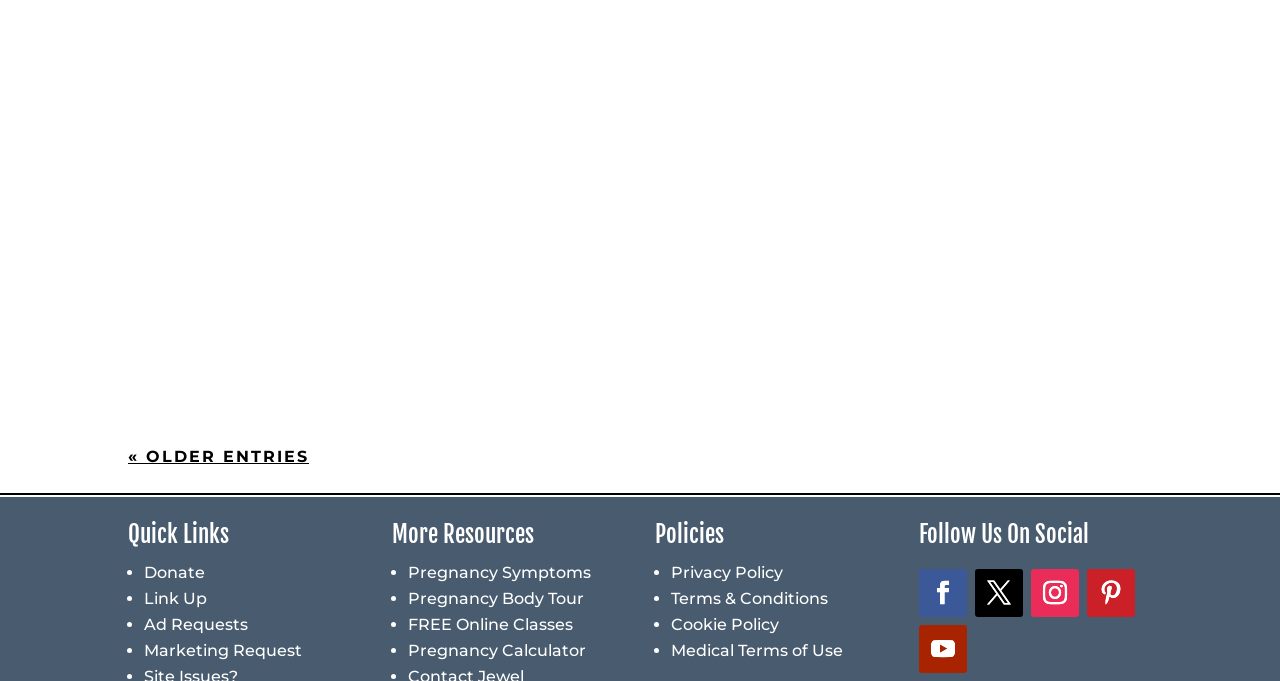Determine the bounding box coordinates for the region that must be clicked to execute the following instruction: "Follow on Facebook".

[0.718, 0.835, 0.755, 0.905]